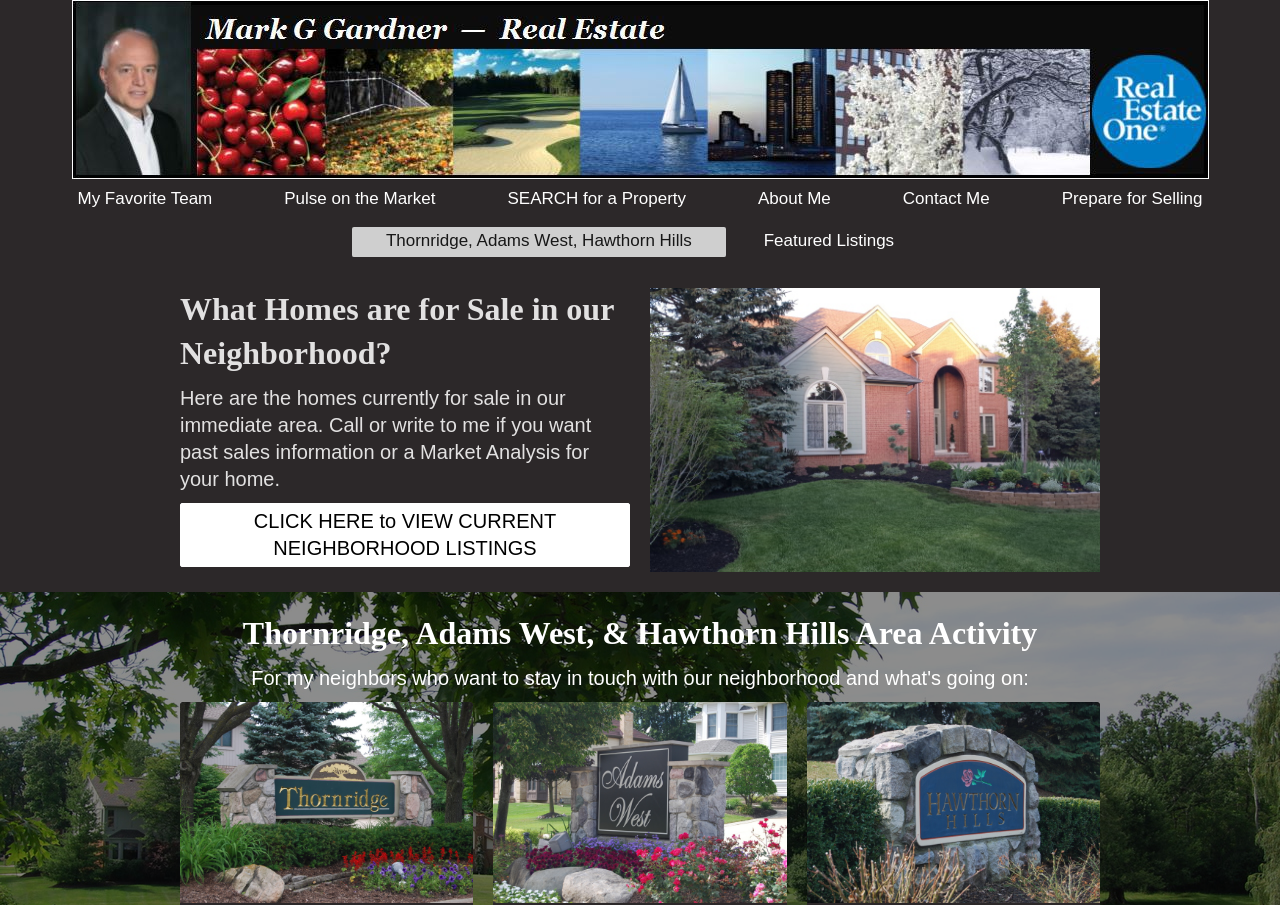What is the topic of the second heading on the webpage?
Answer the question with a single word or phrase by looking at the picture.

Thornridge, Adams West, & Hawthorn Hills Area Activity